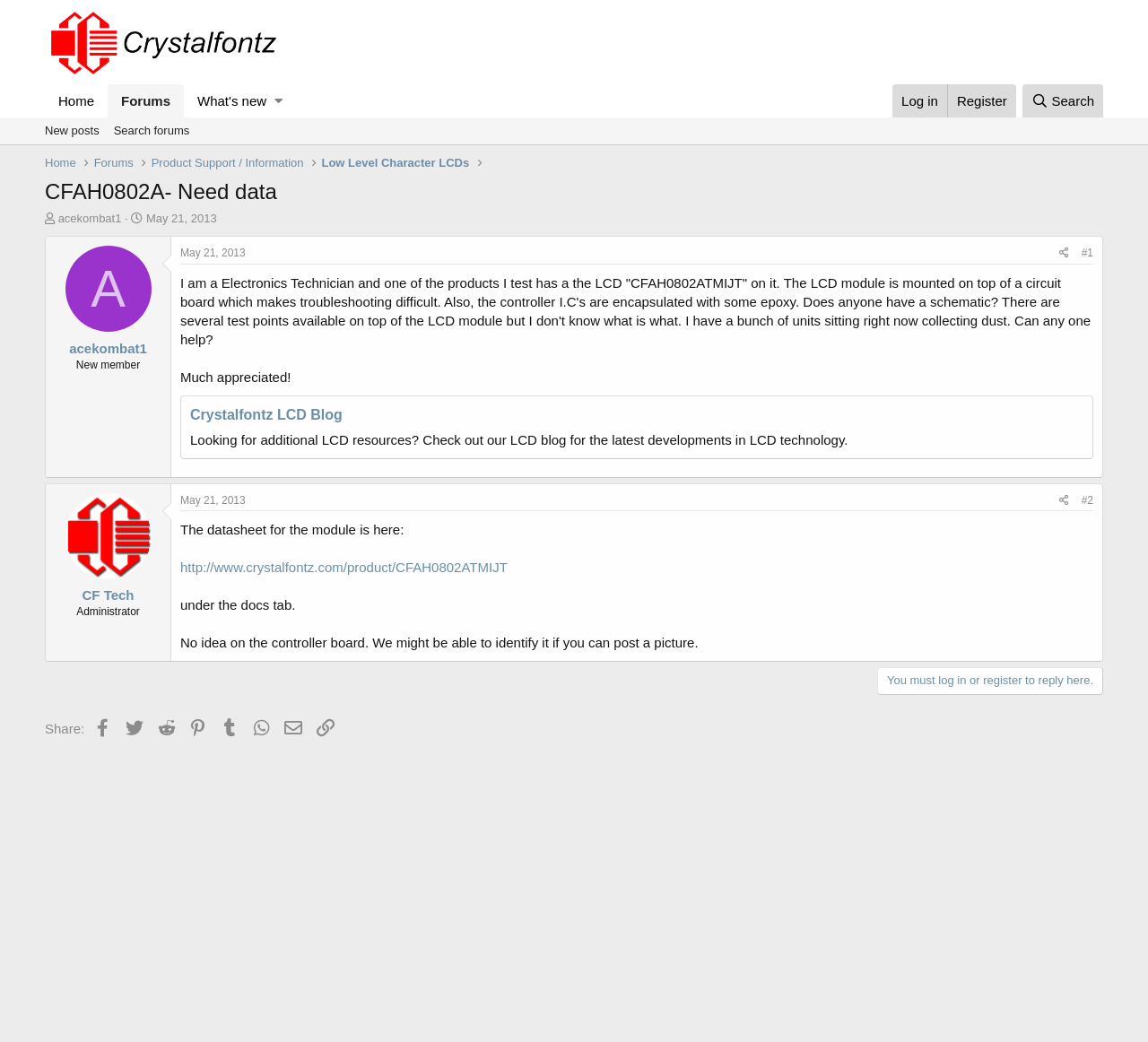Using the element description: "parent_node: What's new aria-label="Toggle expanded"", determine the bounding box coordinates. The coordinates should be in the format [left, top, right, bottom], with values between 0 and 1.

[0.235, 0.081, 0.25, 0.113]